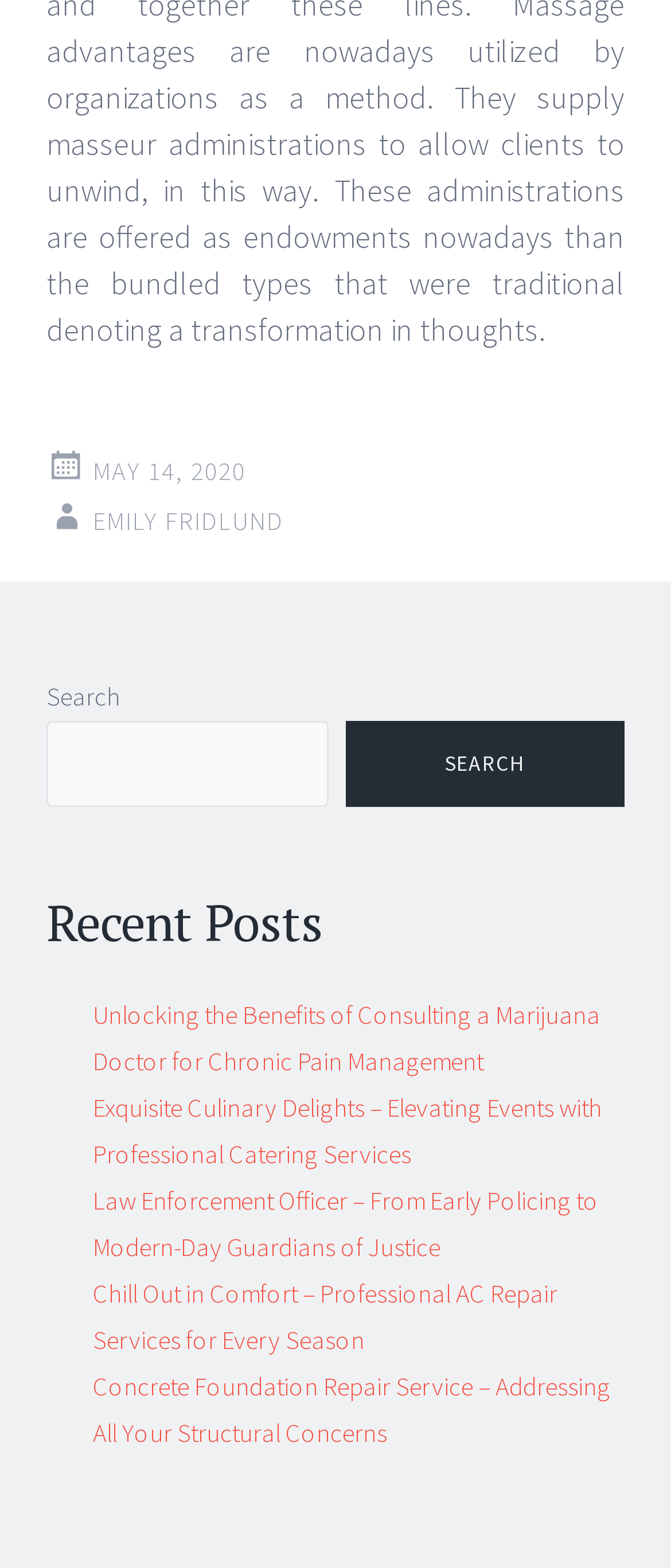Find the bounding box coordinates for the HTML element specified by: "May 14, 2020".

[0.138, 0.289, 0.367, 0.31]